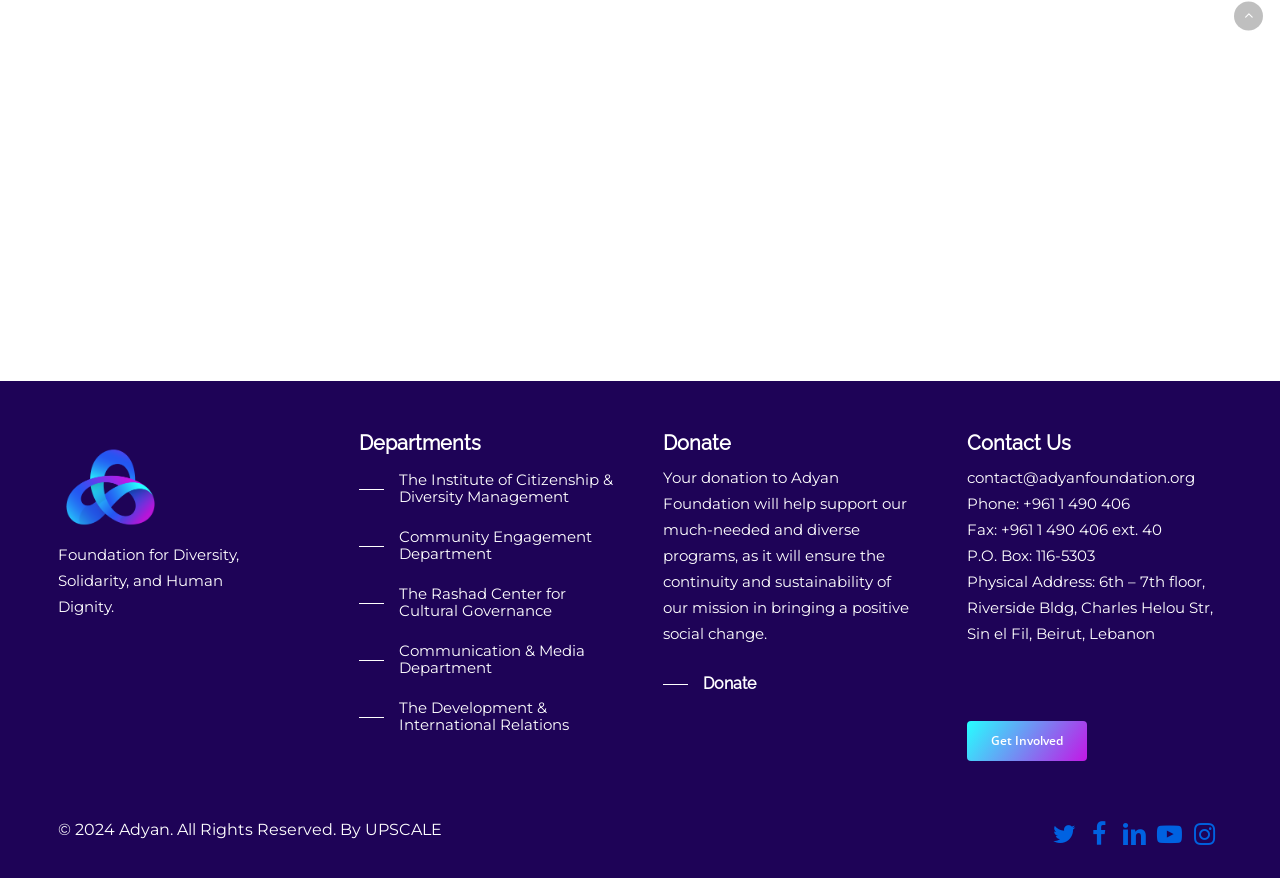How many departments are listed?
Please ensure your answer to the question is detailed and covers all necessary aspects.

I counted the number of links under the 'Departments' heading, which are 'The Institute of Citizenship & Diversity Management', 'Community Engagement Department', 'The Rashad Center for Cultural Governance', 'Communication & Media Department', and 'The Development & International Relations'. Therefore, there are 5 departments listed.